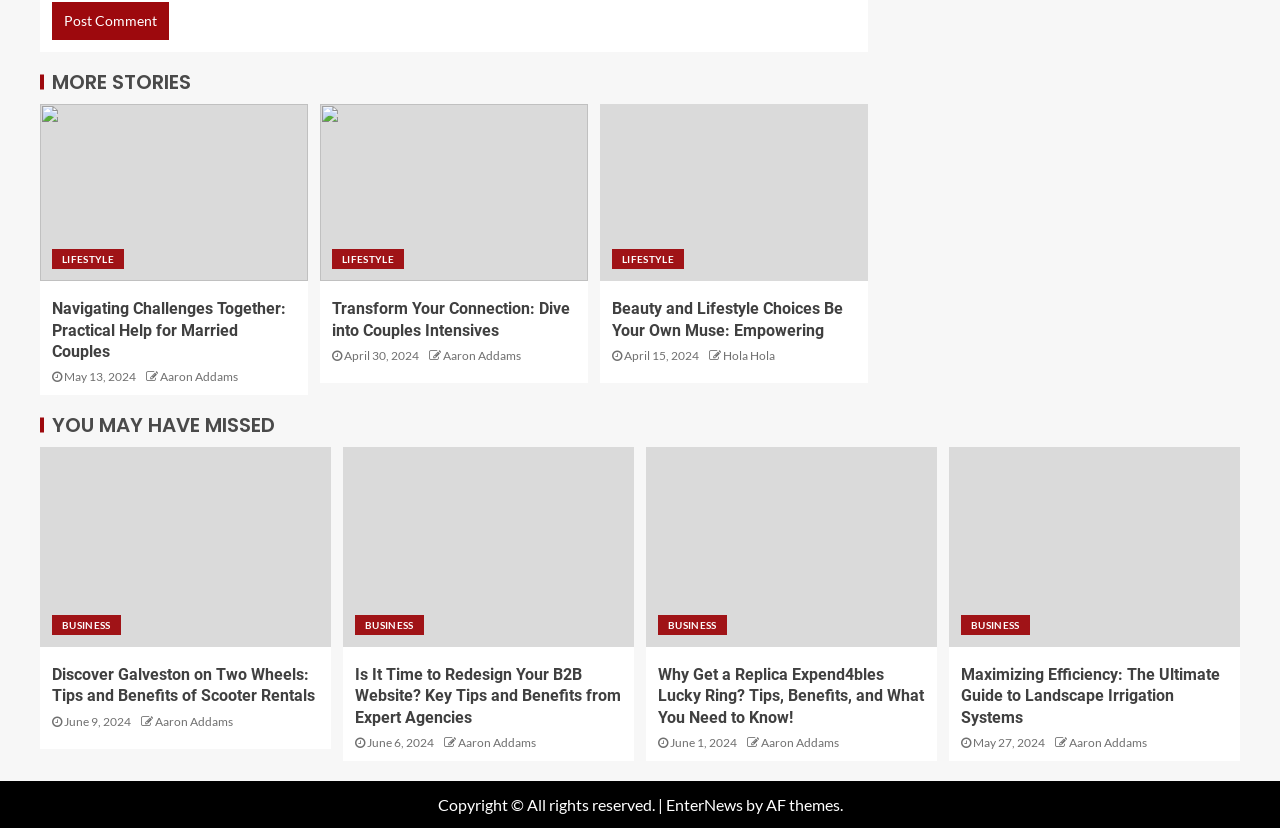Determine the bounding box for the UI element that matches this description: "name="submit" value="Post Comment"".

[0.041, 0.003, 0.132, 0.049]